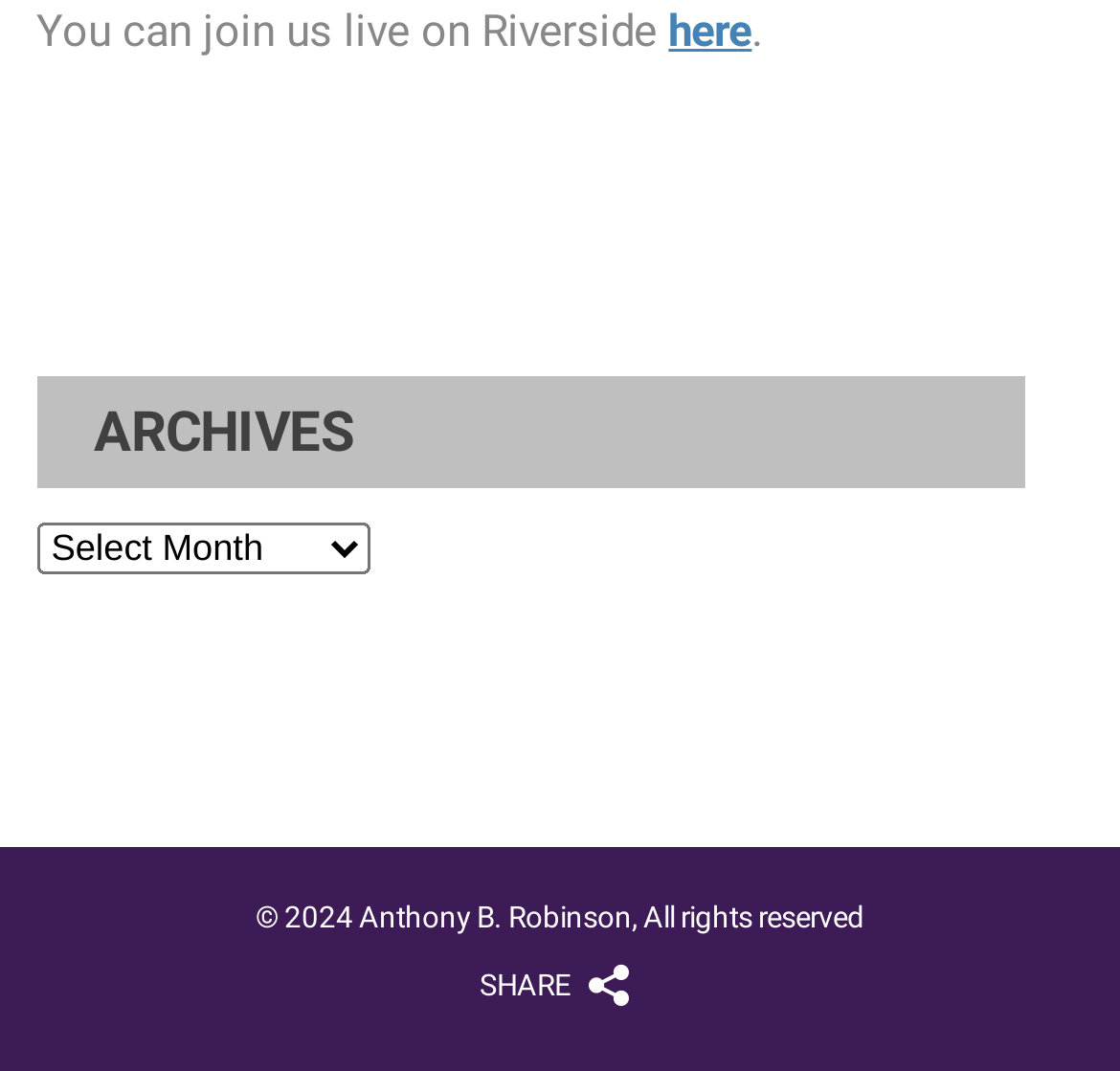Identify the coordinates of the bounding box for the element described below: "Facebook". Return the coordinates as four float numbers between 0 and 1: [left, top, right, bottom].

[0.583, 0.893, 0.621, 0.946]